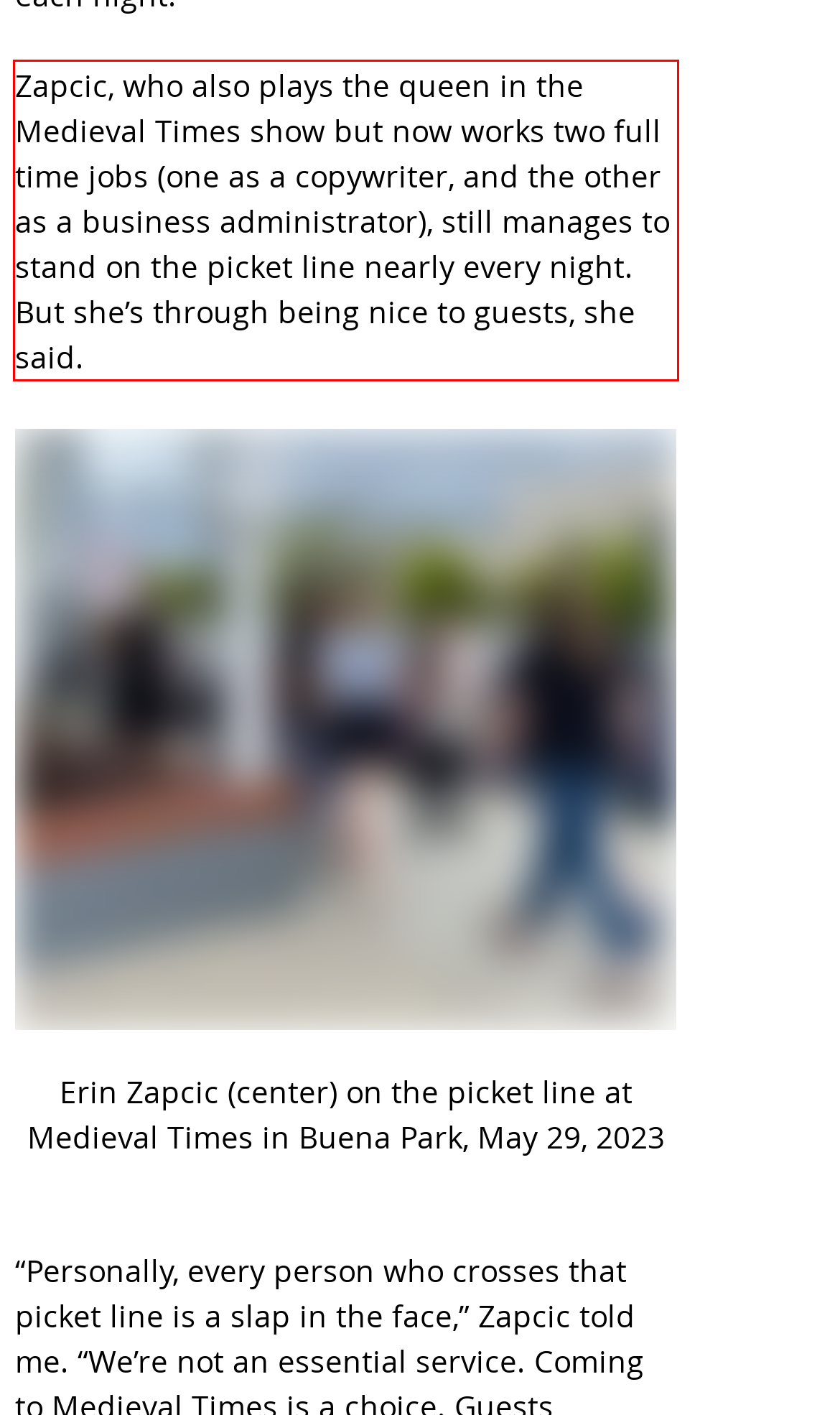Using the provided screenshot, read and generate the text content within the red-bordered area.

Zapcic, who also plays the queen in the Medieval Times show but now works two full time jobs (one as a copywriter, and the other as a business administrator), still manages to stand on the picket line nearly every night. But she’s through being nice to guests, she said.